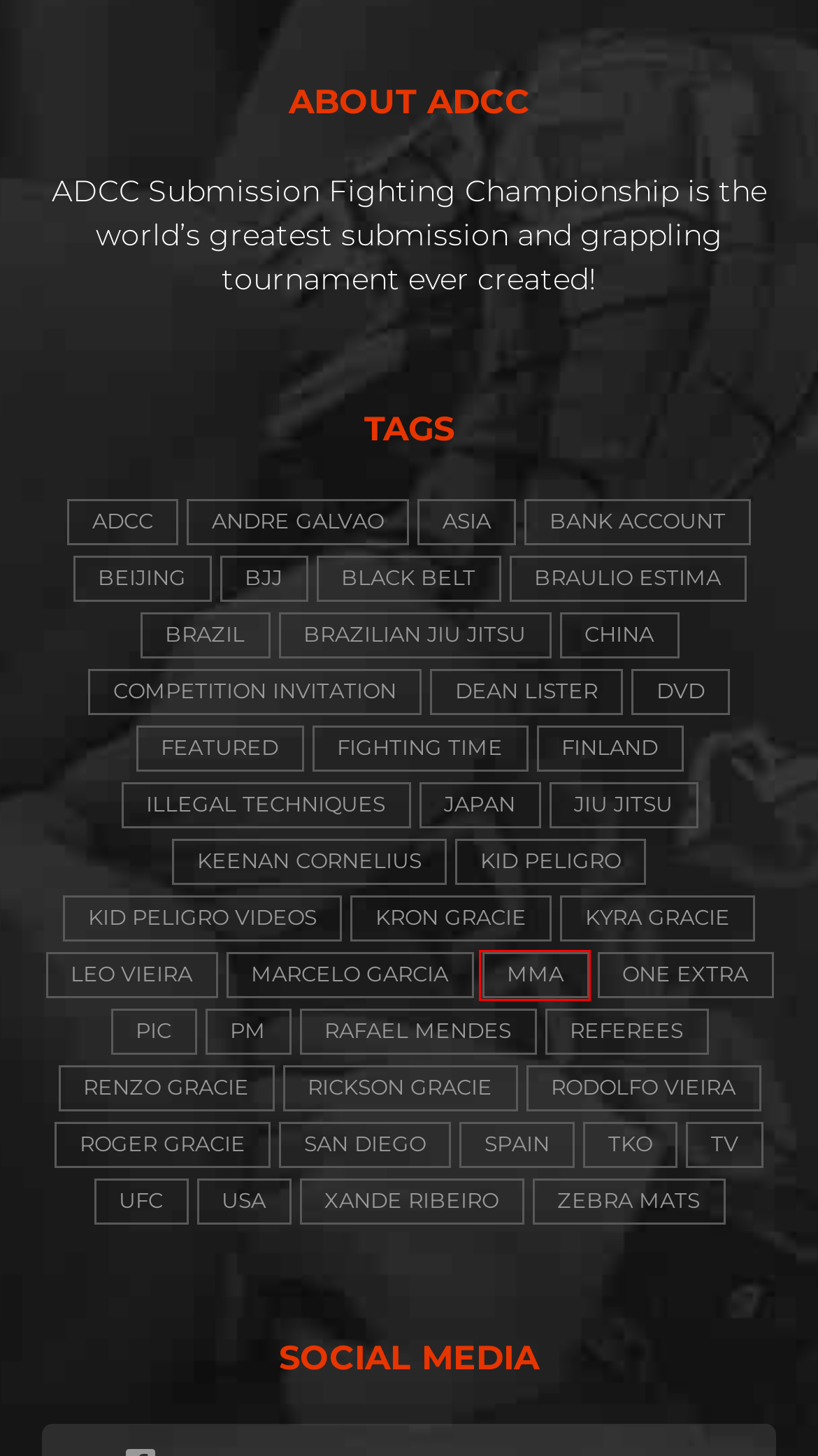Review the screenshot of a webpage which includes a red bounding box around an element. Select the description that best fits the new webpage once the element in the bounding box is clicked. Here are the candidates:
A. Rafael Mendes Archives • ADCC NEWS
B. PM Archives • ADCC NEWS
C. Leo Vieira Archives • ADCC NEWS
D. Finland Archives • ADCC NEWS
E. Andre Galvao Archives • ADCC NEWS
F. MMA Archives • ADCC NEWS
G. UFC Archives • ADCC NEWS
H. Roger Gracie Archives • ADCC NEWS

F